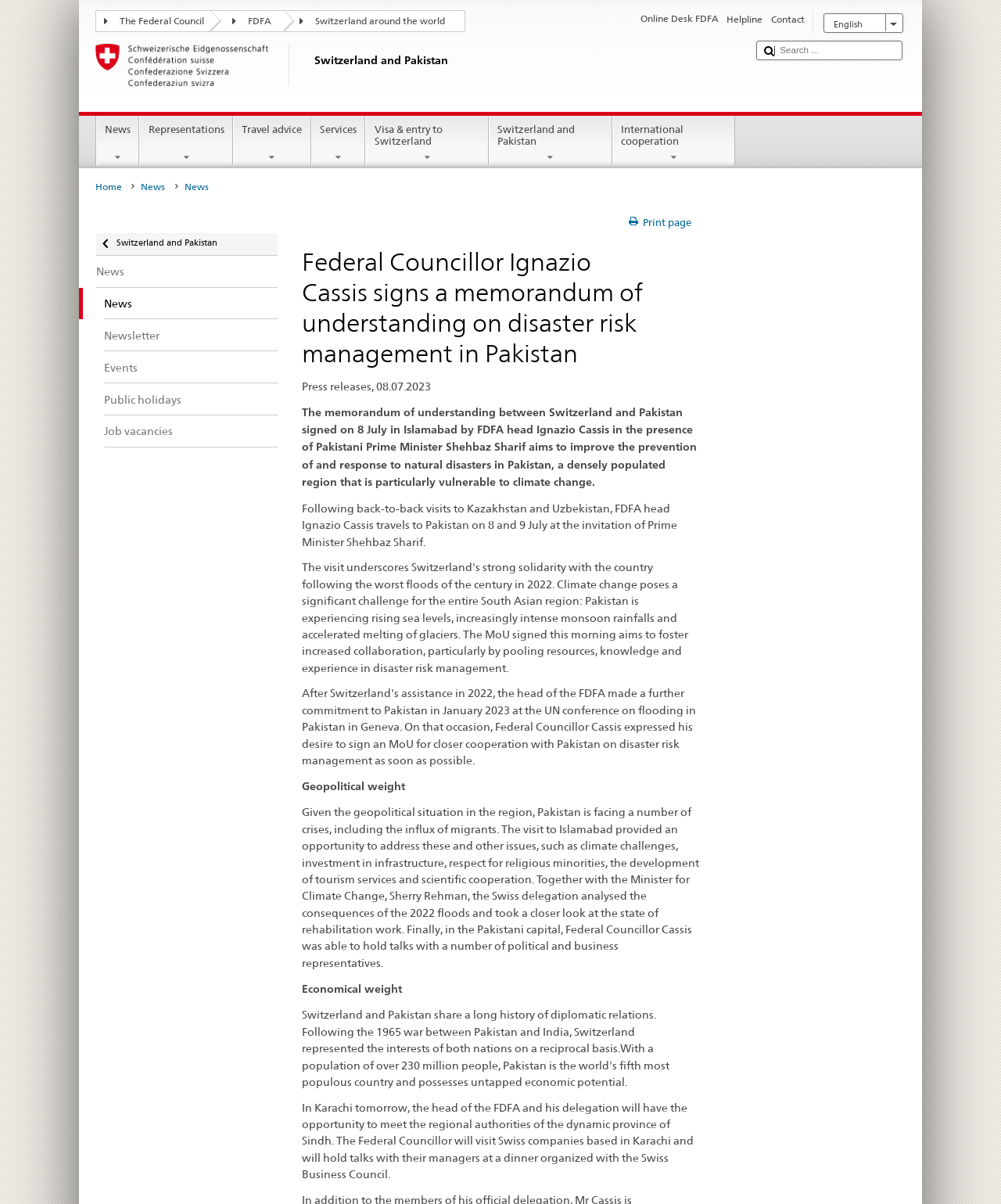Given the webpage screenshot and the description, determine the bounding box coordinates (top-left x, top-left y, bottom-right x, bottom-right y) that define the location of the UI element matching this description: Visa & entry to Switzerland

[0.366, 0.096, 0.487, 0.135]